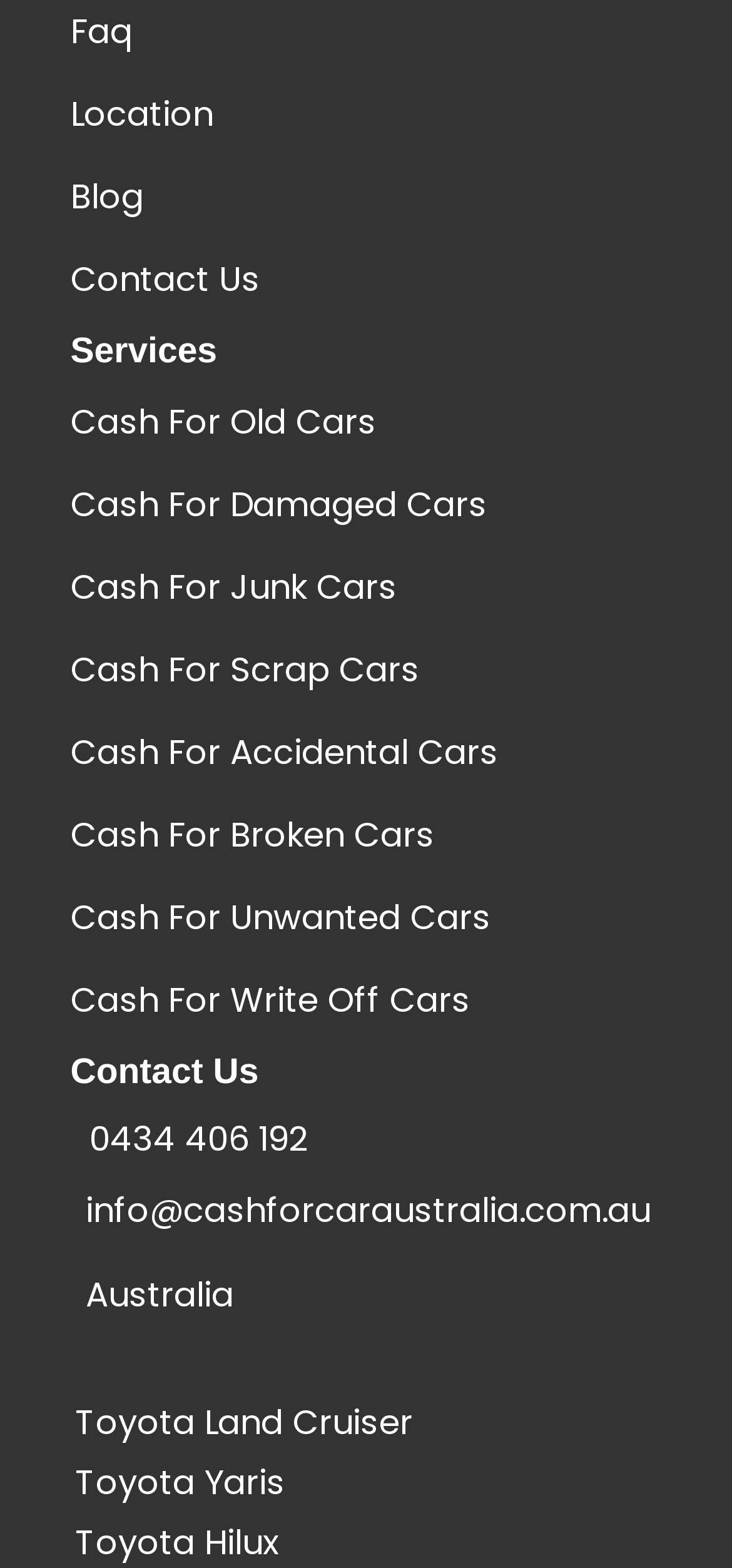What is the last link in the footer section?
Use the screenshot to answer the question with a single word or phrase.

Contact Us